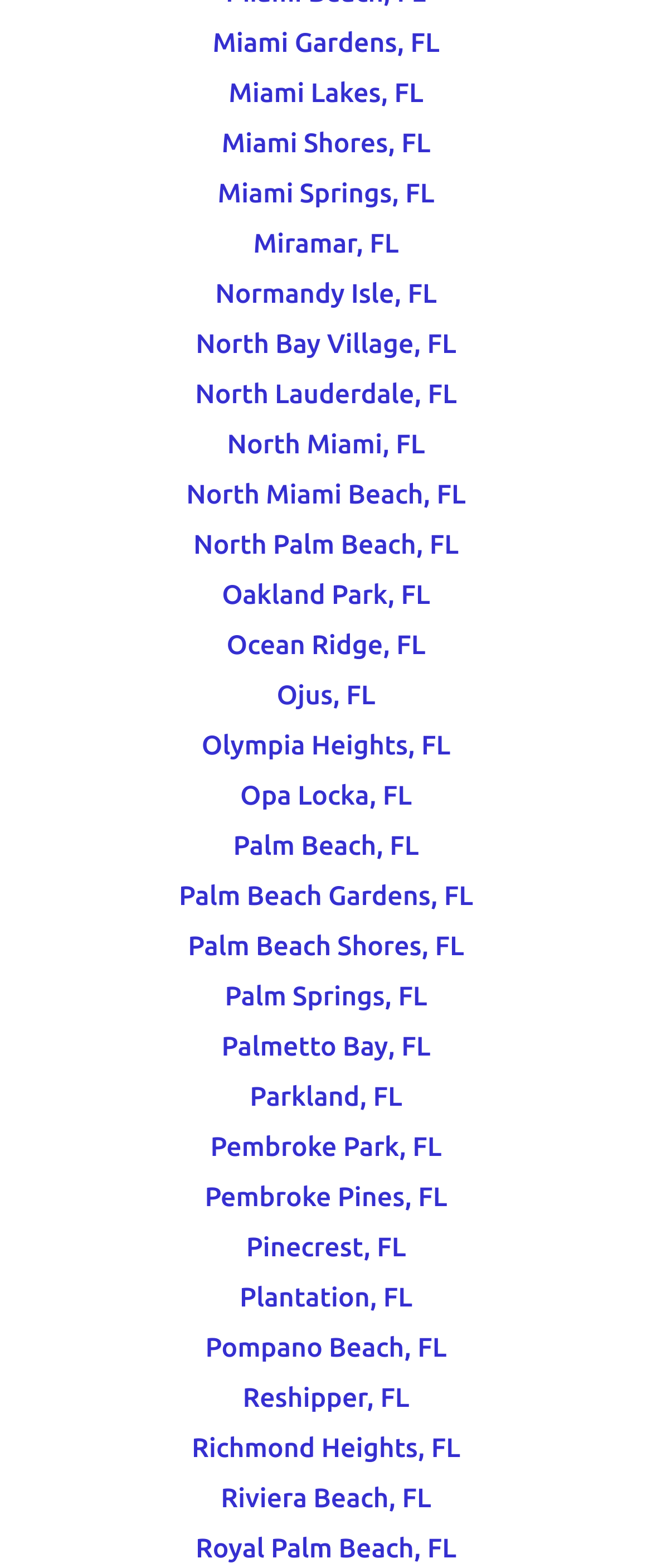Locate the bounding box coordinates of the element that should be clicked to execute the following instruction: "go to Oakland Park, FL".

[0.34, 0.371, 0.66, 0.39]